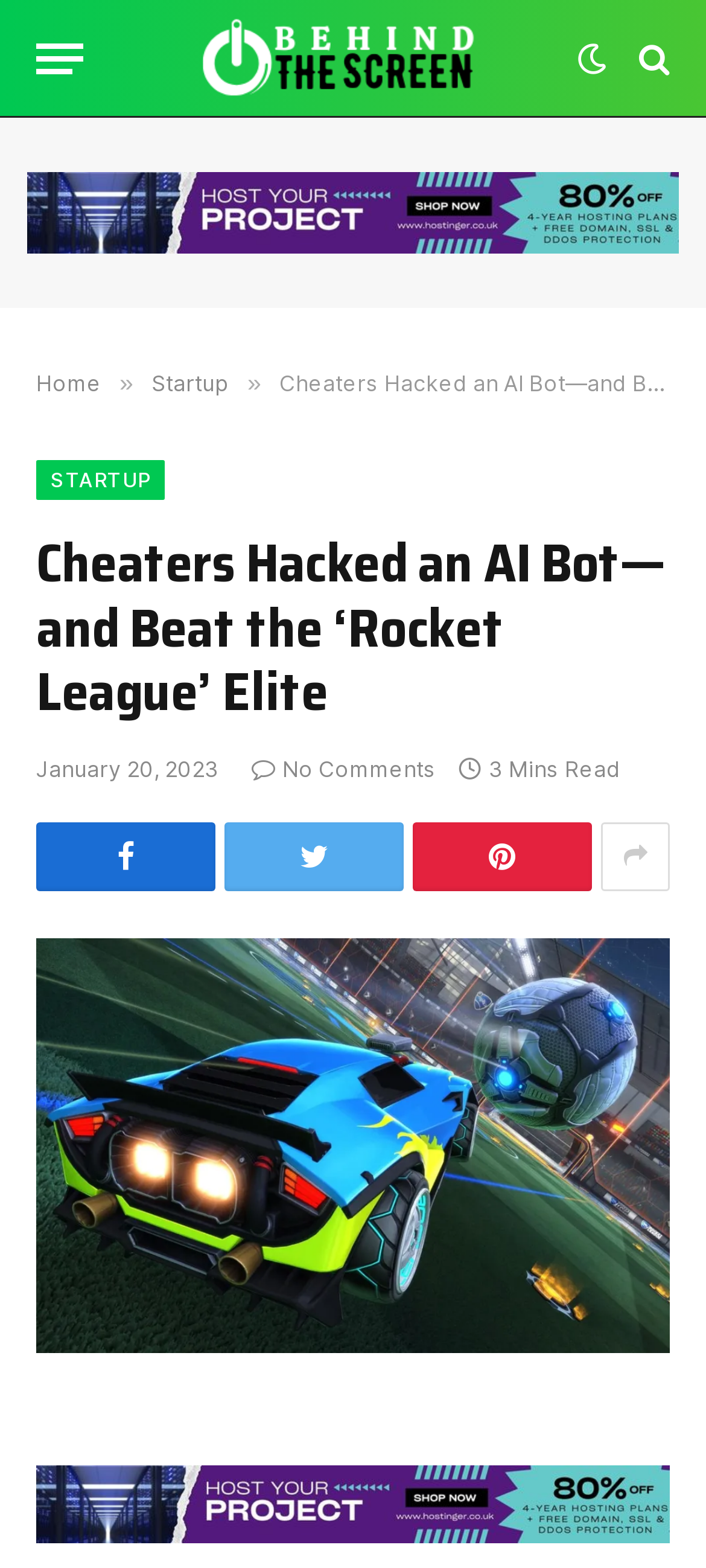Determine the bounding box coordinates of the clickable element necessary to fulfill the instruction: "Check the date of the article". Provide the coordinates as four float numbers within the 0 to 1 range, i.e., [left, top, right, bottom].

[0.051, 0.481, 0.31, 0.499]